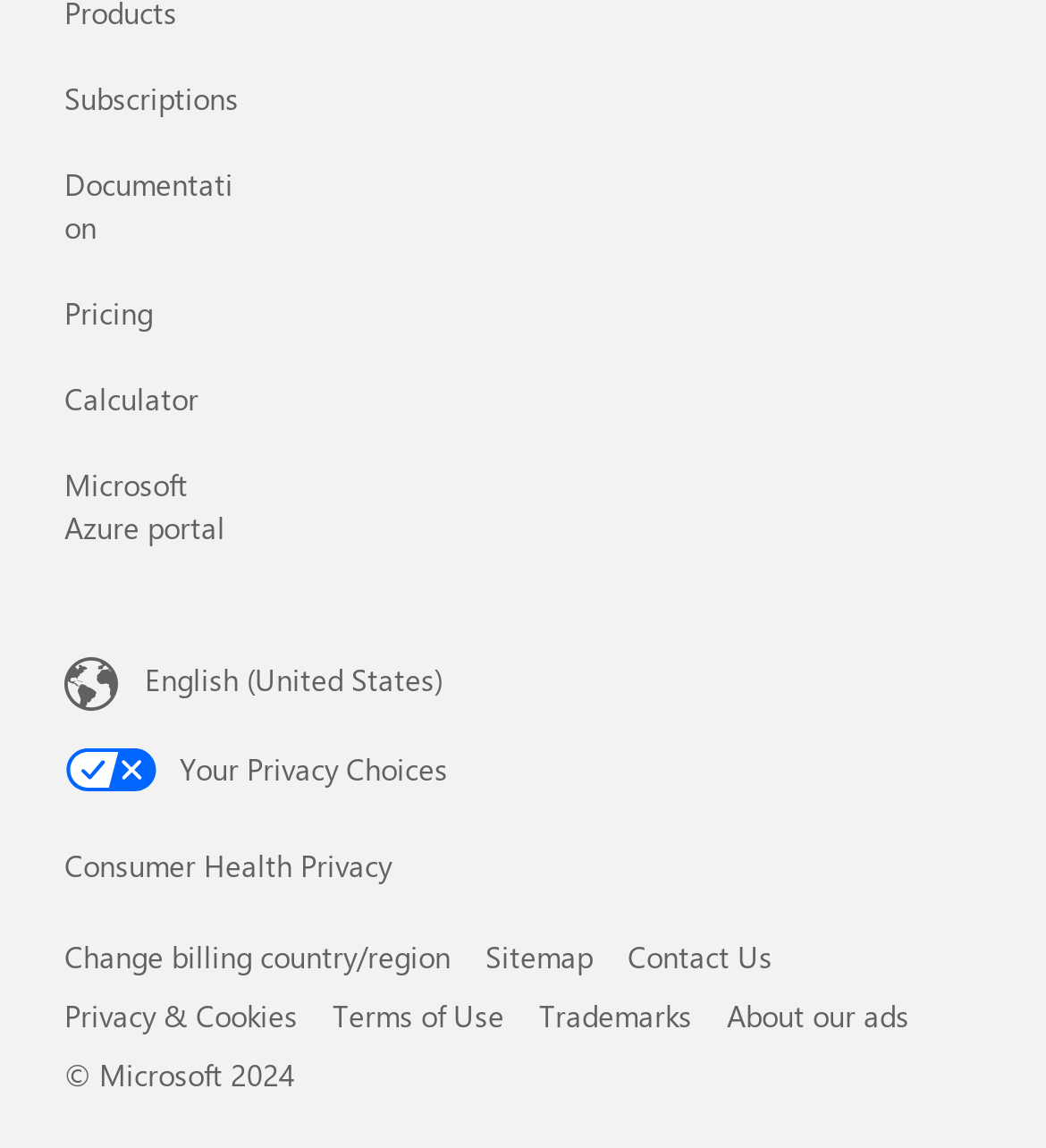From the screenshot, find the bounding box of the UI element matching this description: "Privacy & Cookies". Supply the bounding box coordinates in the form [left, top, right, bottom], each a float between 0 and 1.

[0.062, 0.868, 0.285, 0.903]